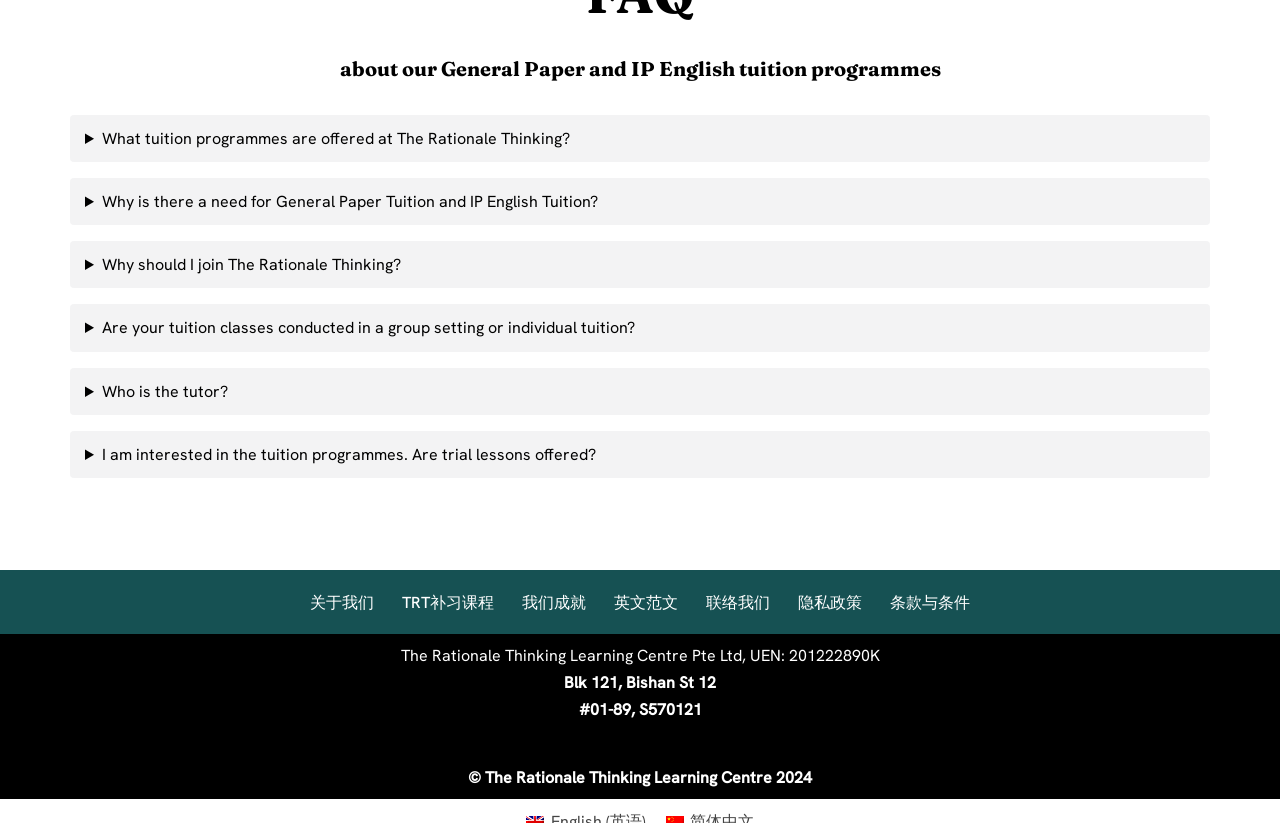Find the bounding box coordinates of the UI element according to this description: "TRT补习课程".

[0.314, 0.707, 0.386, 0.756]